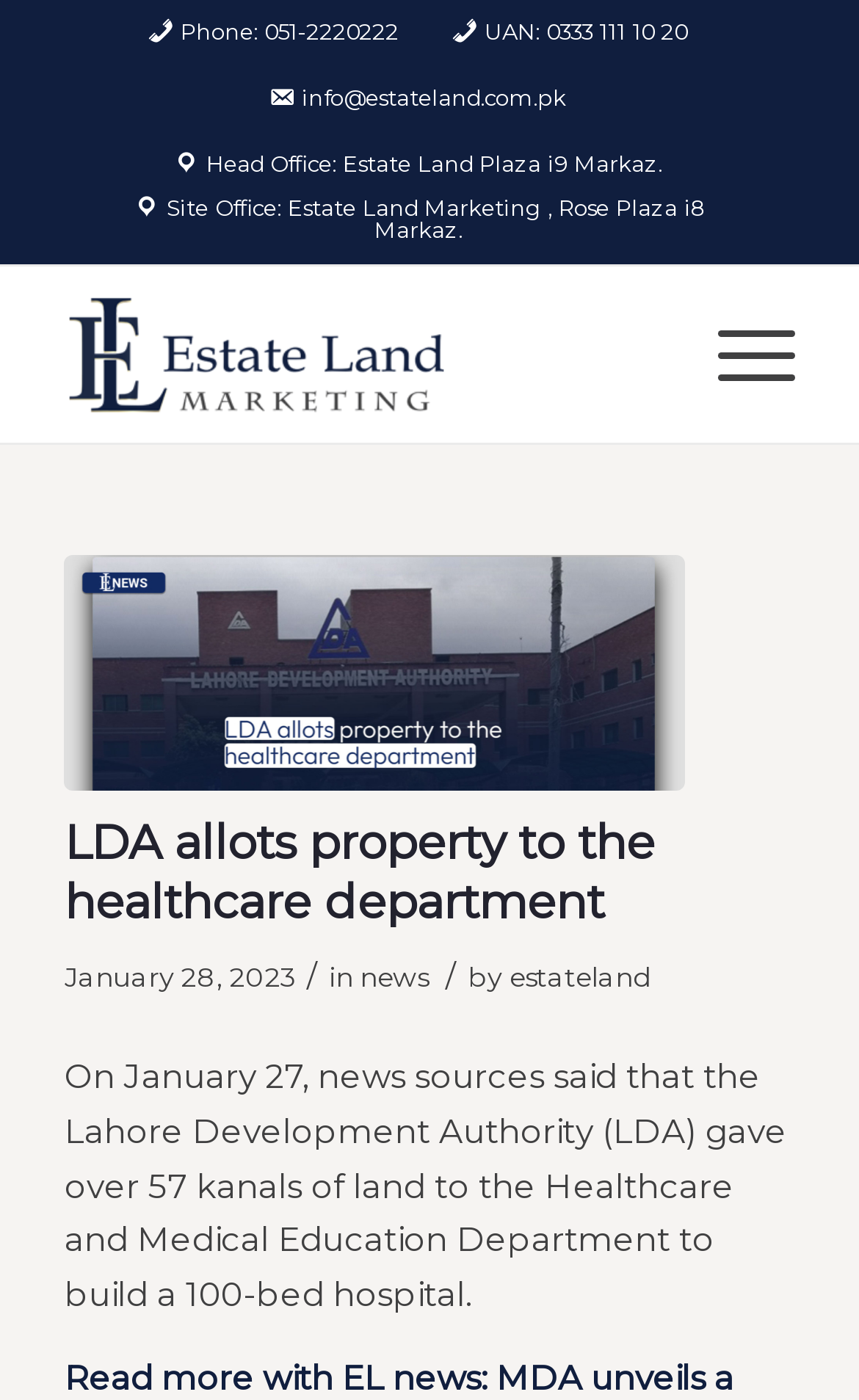Specify the bounding box coordinates of the area to click in order to follow the given instruction: "Visit Estate Land Marketing website."

[0.075, 0.19, 0.755, 0.316]